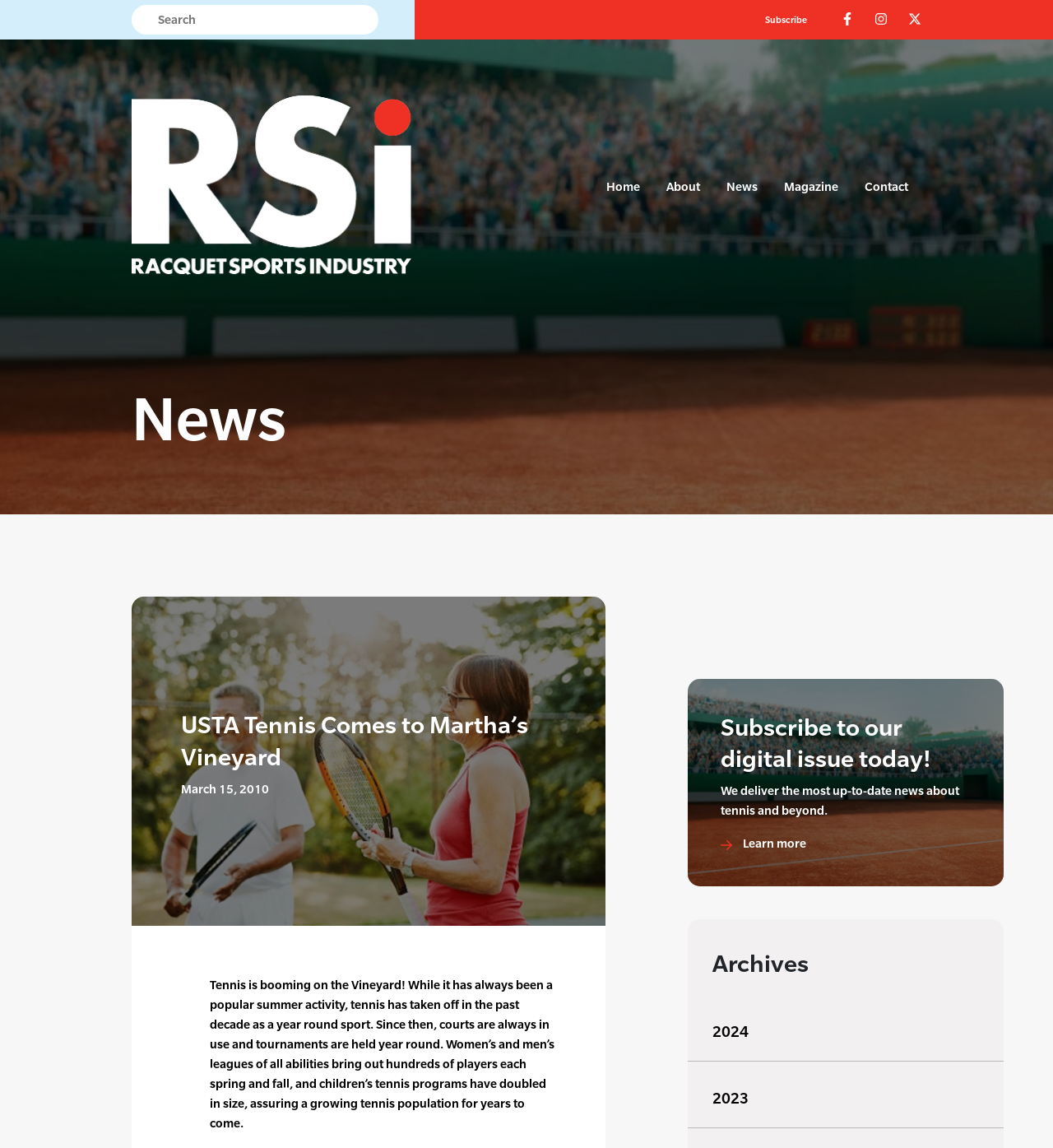Provide an in-depth caption for the contents of the webpage.

The webpage is about tennis, specifically the growth of tennis on Martha's Vineyard. At the top left, there is a search box. To the right of the search box, there are three social media links, each accompanied by an icon. Below these links, there is a logo for "RSI" with a corresponding image.

The main navigation menu is located at the top center of the page, with links to "Home", "About", "News", "Magazine", and "Contact". Below the navigation menu, there is a heading that reads "News". 

The main content of the page is divided into two sections. The left section has a heading that reads "USTA Tennis Comes to Martha’s Vineyard" and a subheading with the date "March 15, 2010". Below the date, there is a paragraph of text that describes the growth of tennis on Martha's Vineyard.

The right section has a heading that reads "Subscribe to our digital issue today!" and a subheading that describes the benefits of subscribing. Below the subheading, there is a link to "Learn more" accompanied by an icon. 

At the bottom of the page, there is a section with a heading that reads "Archives" and links to archives from 2024 and 2023.